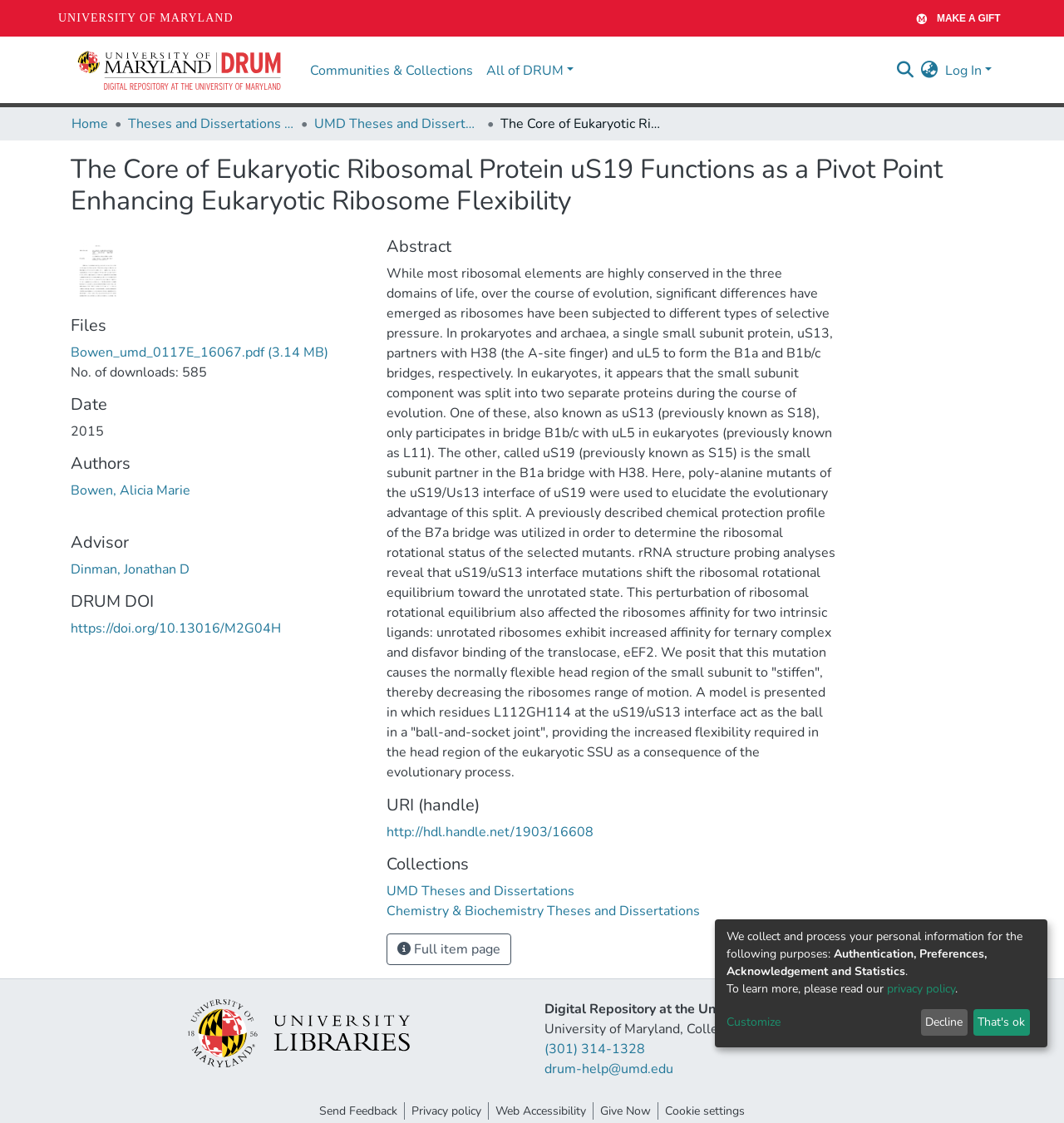Please locate the bounding box coordinates of the element that should be clicked to achieve the given instruction: "Click the 'Contact Us' link".

None